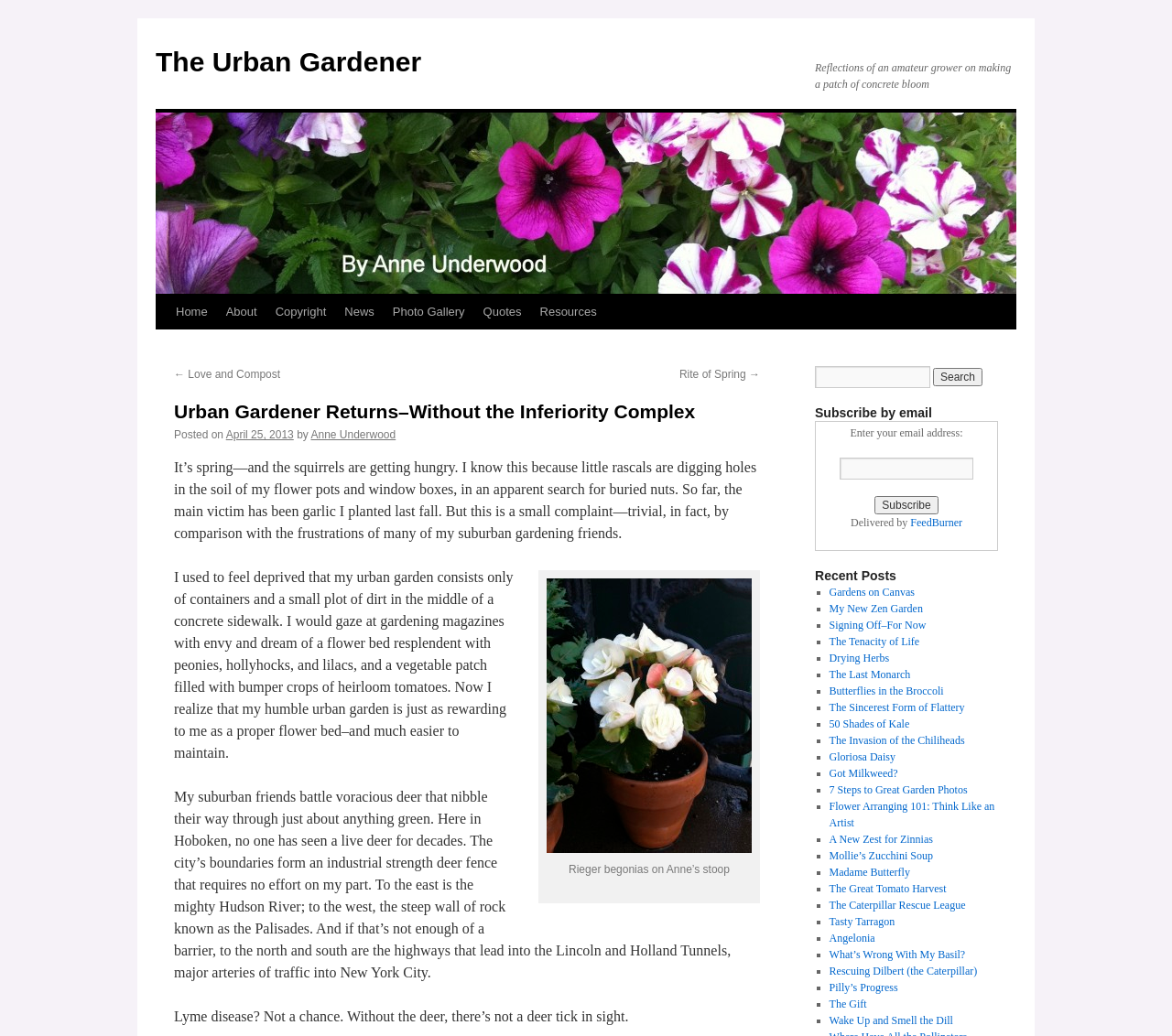Please locate the bounding box coordinates of the region I need to click to follow this instruction: "Go to the home page".

[0.142, 0.284, 0.185, 0.318]